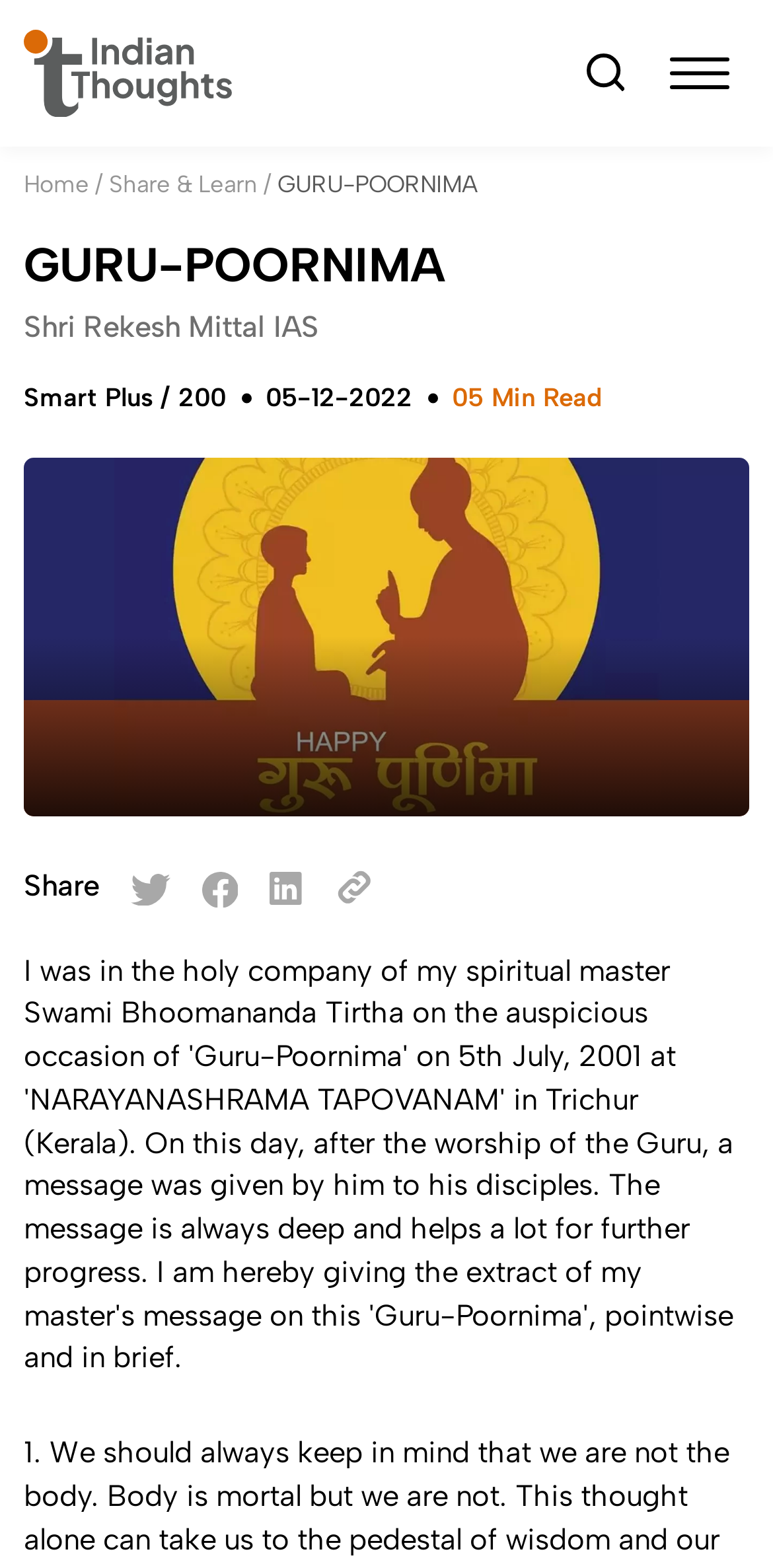Give a detailed overview of the webpage's appearance and contents.

The webpage is about Guru-Poornima, a spiritual occasion. At the top left, there is a small image and a link. To the right of these elements, there is another image. Below these, there are three links: "Home", "Share & Learn", and a heading "GURU-POORNIMA" that spans across the top section of the page. 

Below the heading, there is a section with the author's name, "Shri Rekesh Mittal IAS", and some details about the article, including the date "05-12-2022" and the reading time "05 Min Read". 

The main content of the page is an article, which is accompanied by a large figure that takes up most of the page's width. The article's title is "GURU-POORNIMA", and it is written by Shri Rekesh Mittal IAS. 

At the bottom of the page, there are several social media links, each represented by an image, allowing users to share the article. These links are aligned horizontally and are positioned below the main article content.